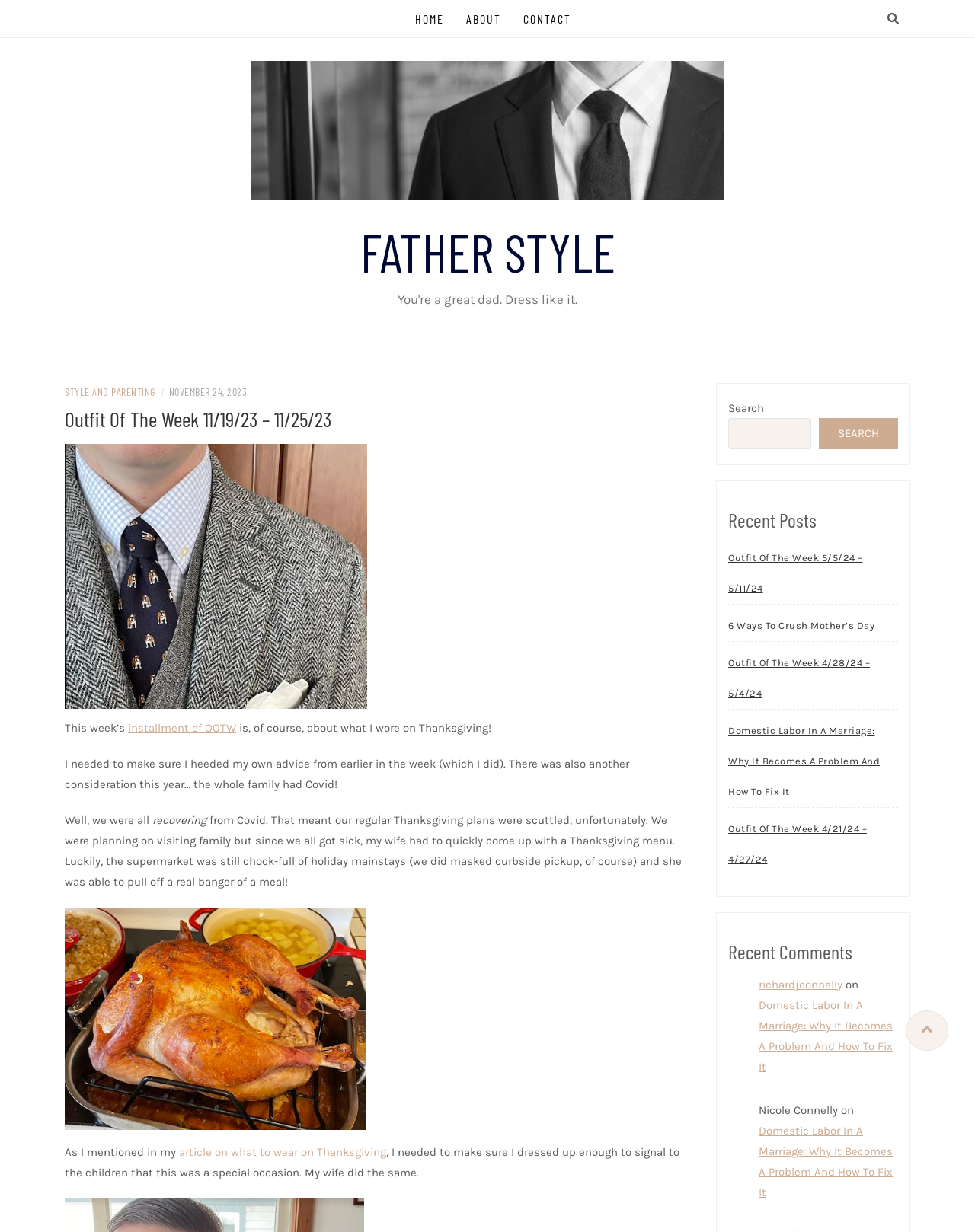Determine the bounding box coordinates of the clickable region to execute the instruction: "Search for something". The coordinates should be four float numbers between 0 and 1, denoted as [left, top, right, bottom].

[0.747, 0.339, 0.832, 0.365]